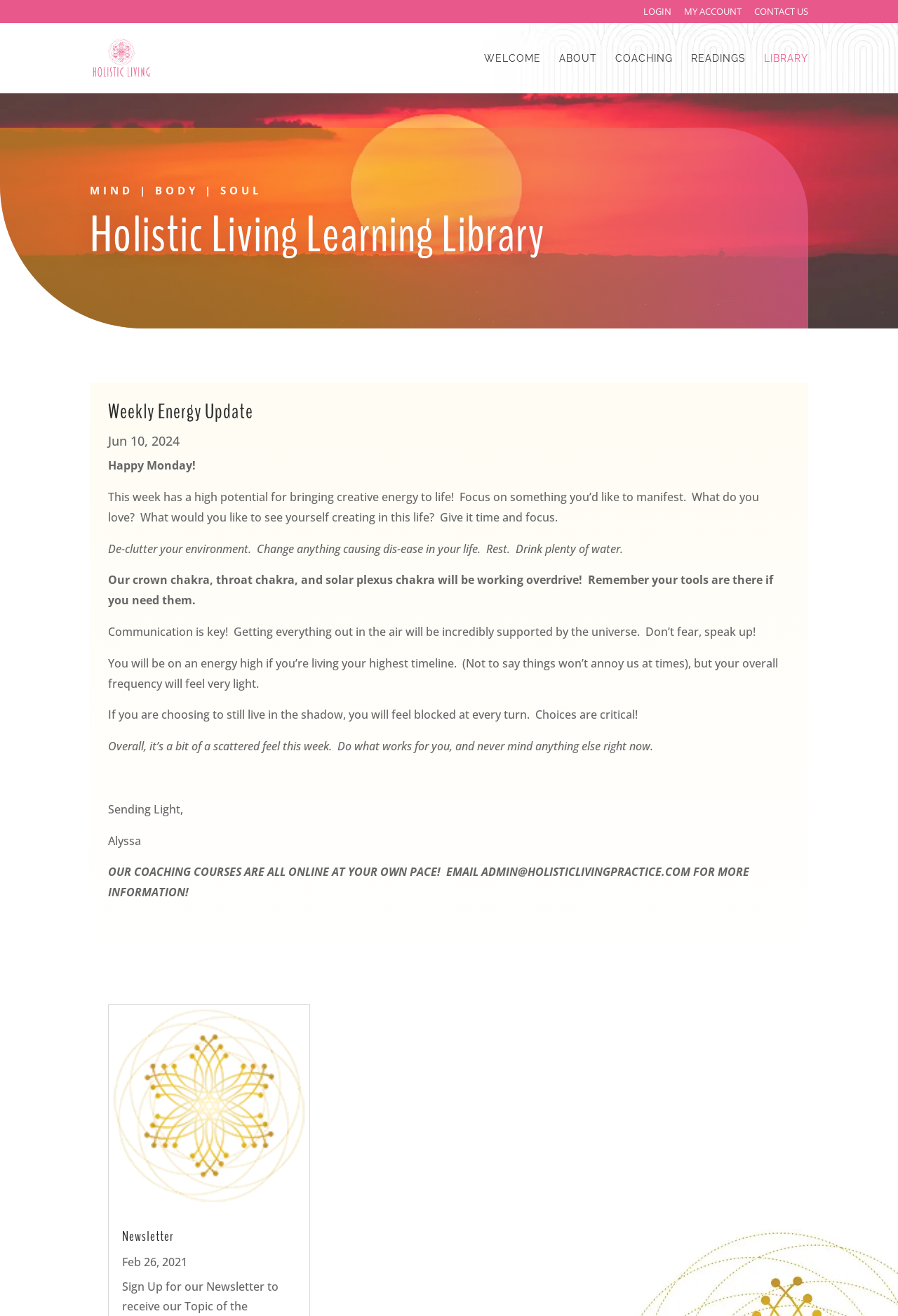Who is the author of the weekly energy update?
Look at the image and respond with a one-word or short-phrase answer.

Alyssa